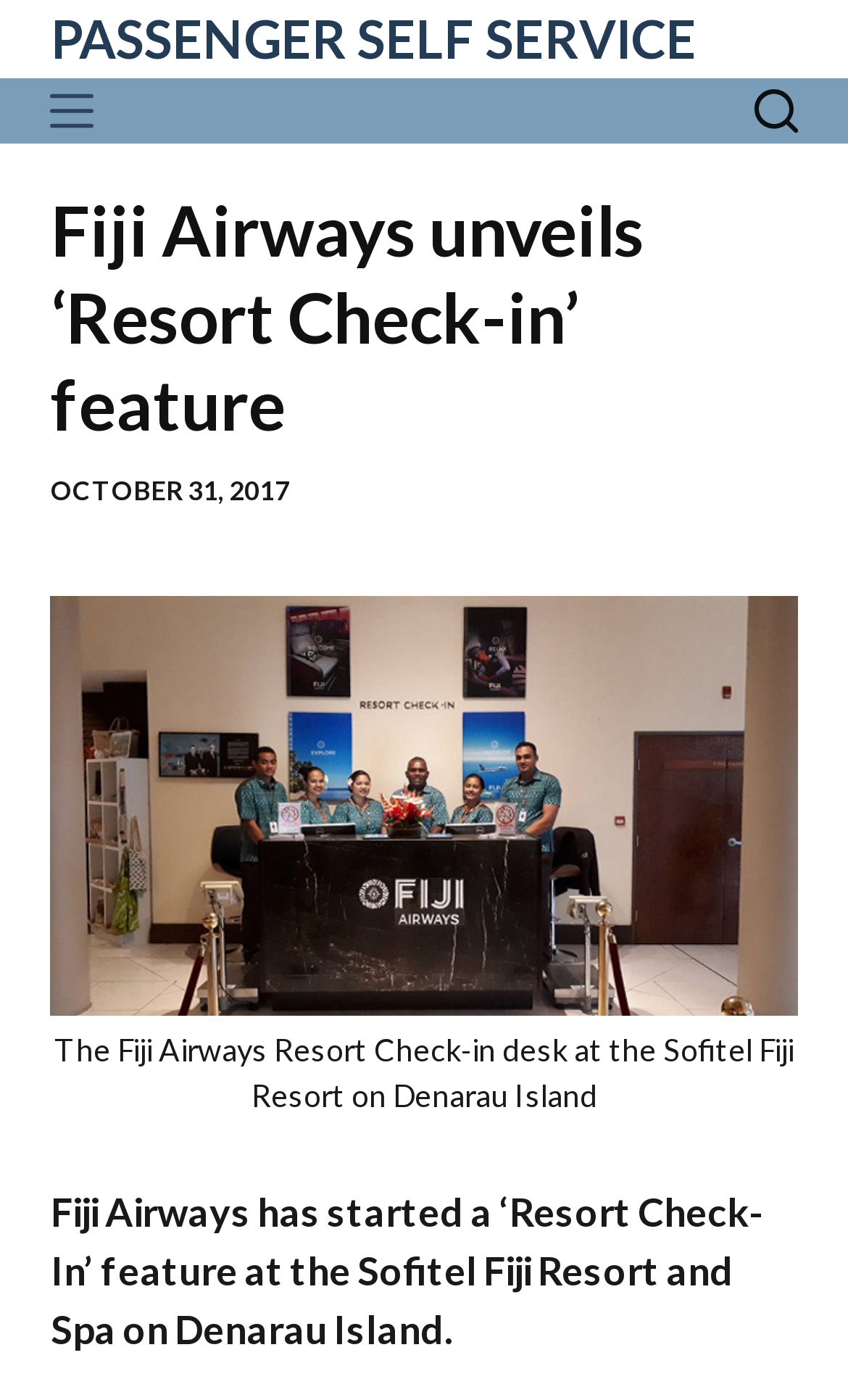Using the webpage screenshot and the element description In-trip, determine the bounding box coordinates. Specify the coordinates in the format (top-left x, top-left y, bottom-right x, bottom-right y) with values ranging from 0 to 1.

[0.028, 0.746, 0.236, 0.778]